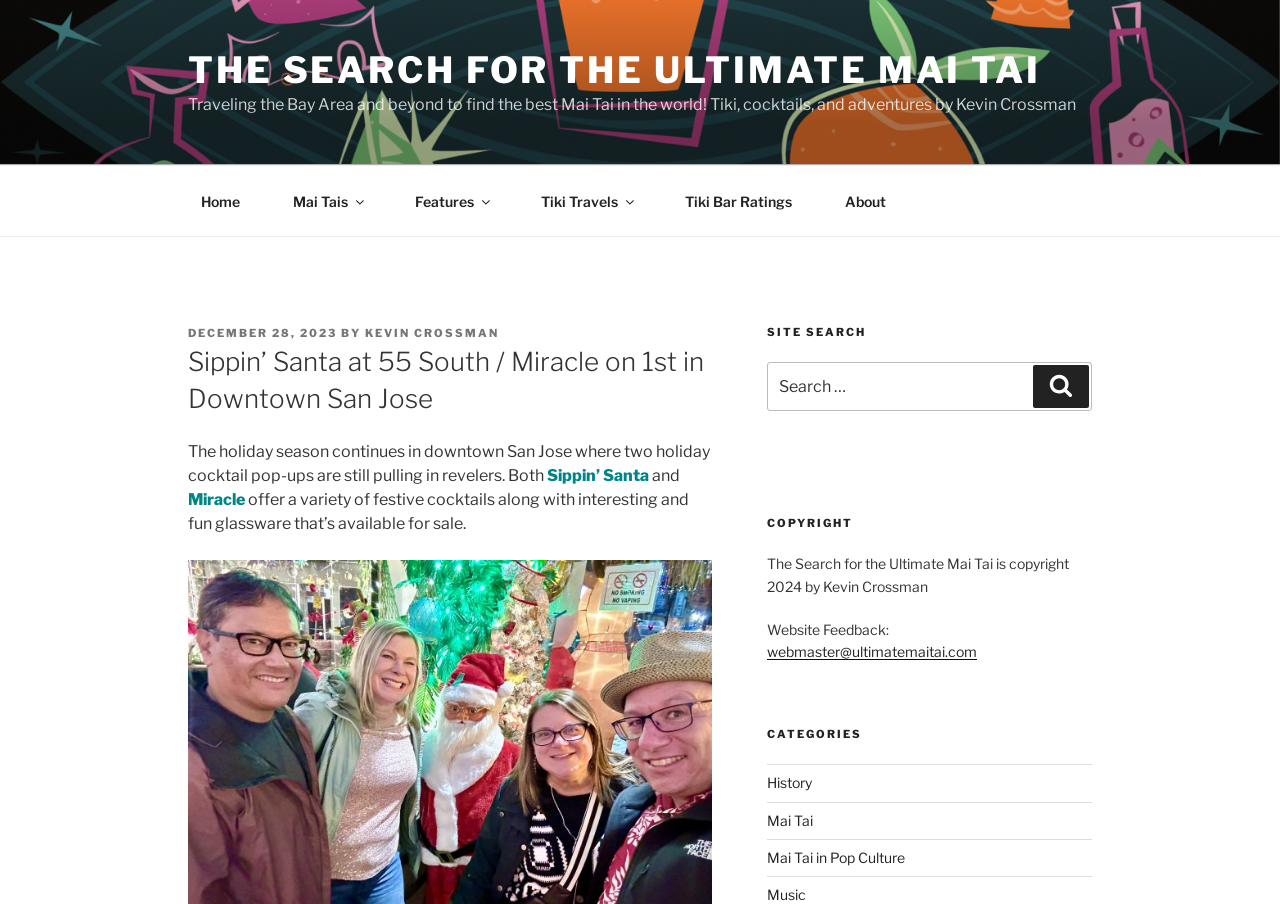What is the purpose of the search box?
Utilize the information in the image to give a detailed answer to the question.

I found the answer by looking at the 'SITE SEARCH' section of the webpage, which contains a search box with a label 'Search for:' and a button 'Search', indicating that it is used to search the site.